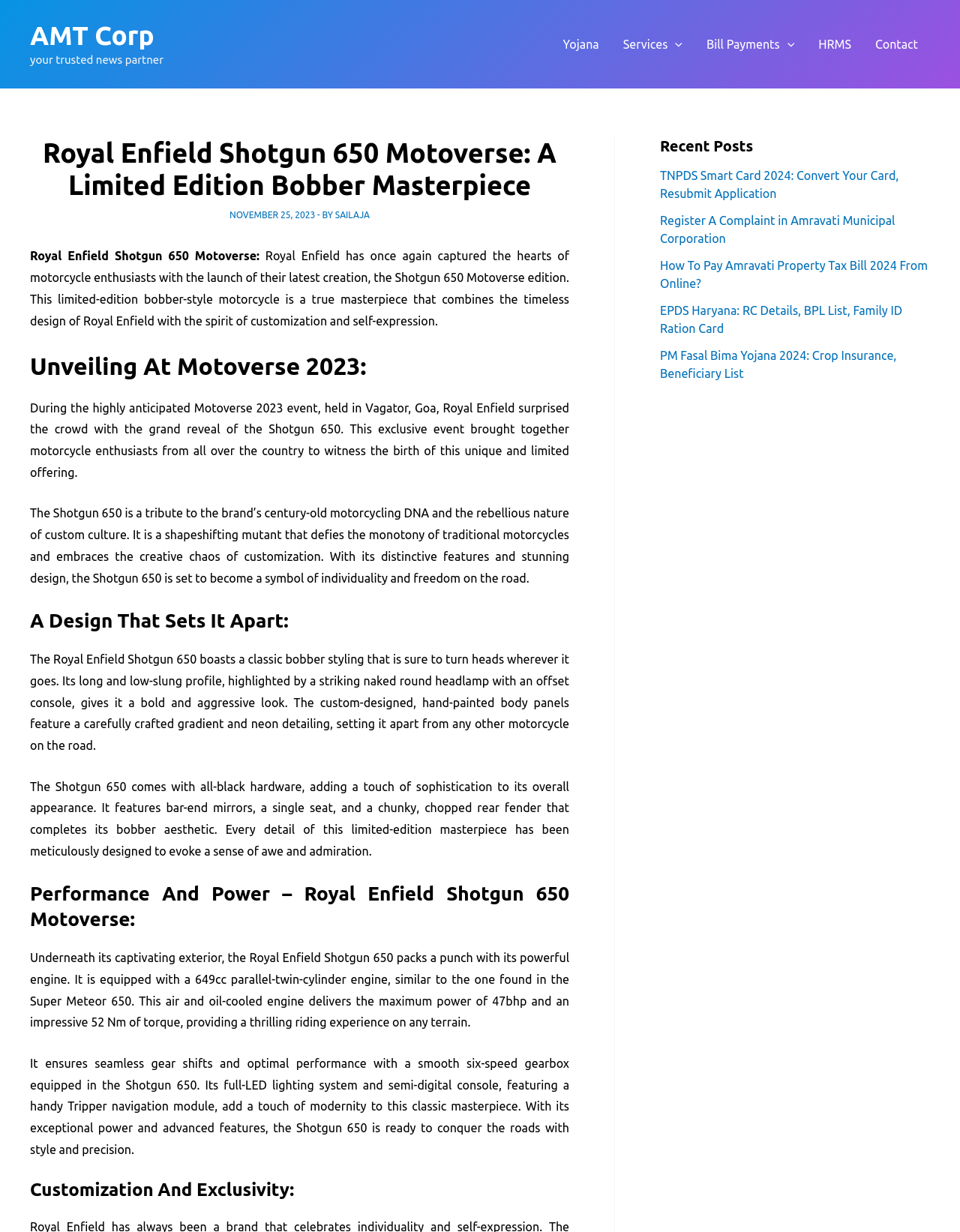Explain in detail what you observe on this webpage.

The webpage is about the Royal Enfield Shotgun 650 Motoverse, a limited-edition bobber-style motorcycle. At the top, there is a navigation menu with links to various sections, including Yojana, Services, Bill Payments, HRMS, and Contact. Below the navigation menu, there is a header section with the title "Royal Enfield Shotgun 650 Motoverse: A Limited Edition Bobber Masterpiece" and a subheading with the date "NOVEMBER 25, 2023" and the author's name "SAILAJA".

The main content of the webpage is divided into several sections, each with a heading. The first section, "Unveiling At Motoverse 2023:", describes the launch of the Shotgun 650 at the Motoverse 2023 event in Goa. The second section, "A Design That Sets It Apart:", highlights the unique design features of the motorcycle, including its classic bobber styling, naked round headlamp, and custom-designed body panels.

The third section, "Performance And Power – Royal Enfield Shotgun 650 Motoverse:", discusses the motorcycle's engine, which is a 649cc parallel-twin-cylinder engine that delivers 47bhp and 52 Nm of torque. The section also mentions the motorcycle's six-speed gearbox, full-LED lighting system, and semi-digital console.

The fourth section, "Customization And Exclusivity:", appears to be incomplete, but it seems to be discussing the customization options and exclusivity of the Shotgun 650.

On the right side of the webpage, there is a complementary section with a heading "Recent Posts" and several links to recent articles, including "TNPDS Smart Card 2024: Convert Your Card, Resubmit Application", "Register A Complaint in Amravati Municipal Corporation", and "EPDS Haryana: RC Details, BPL List, Family ID Ration Card".